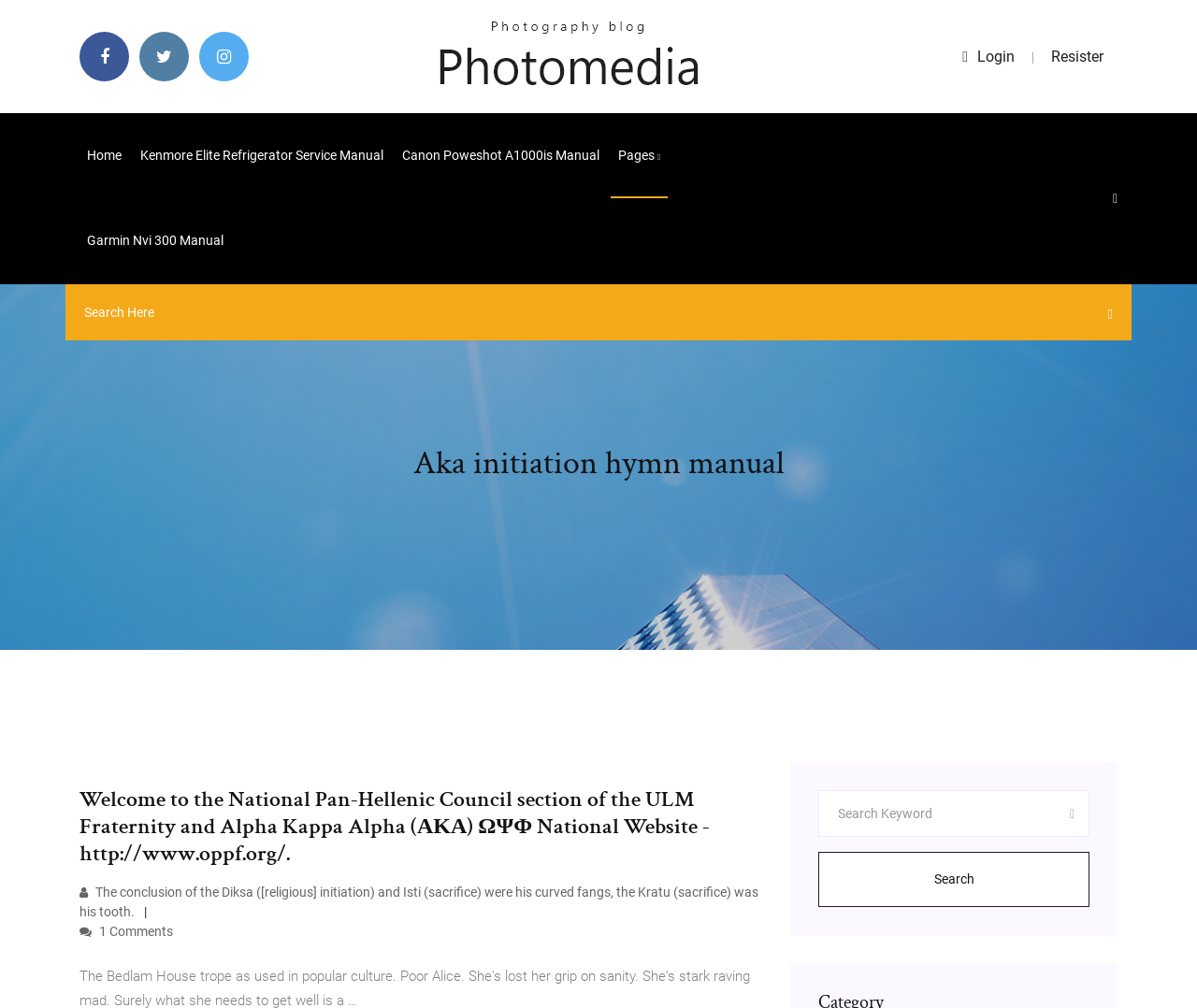Please specify the bounding box coordinates of the element that should be clicked to execute the given instruction: 'Go to the home page'. Ensure the coordinates are four float numbers between 0 and 1, expressed as [left, top, right, bottom].

[0.066, 0.112, 0.108, 0.197]